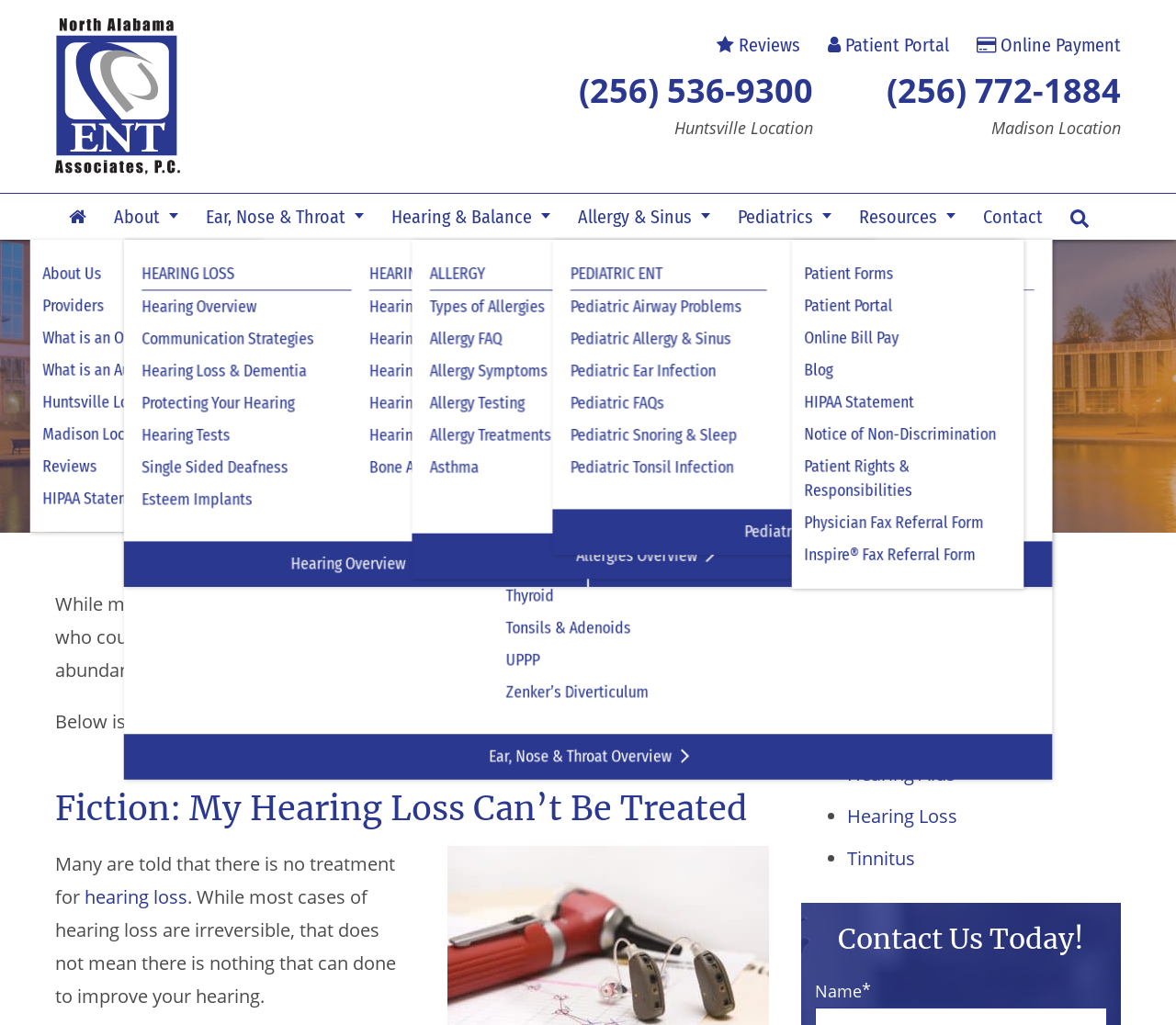Can you pinpoint the bounding box coordinates for the clickable element required for this instruction: "Make Online Payment"? The coordinates should be four float numbers between 0 and 1, i.e., [left, top, right, bottom].

[0.83, 0.033, 0.953, 0.055]